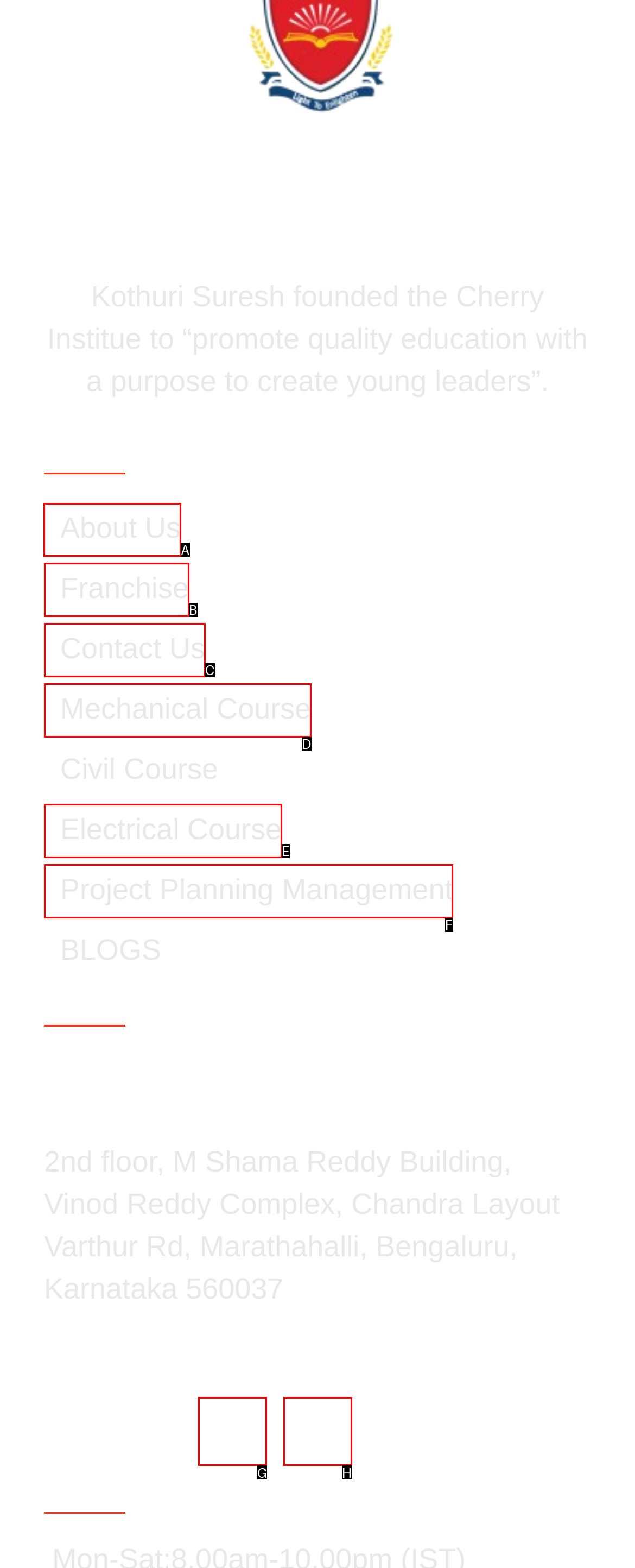Identify the correct UI element to click on to achieve the following task: Select context to search Respond with the corresponding letter from the given choices.

None